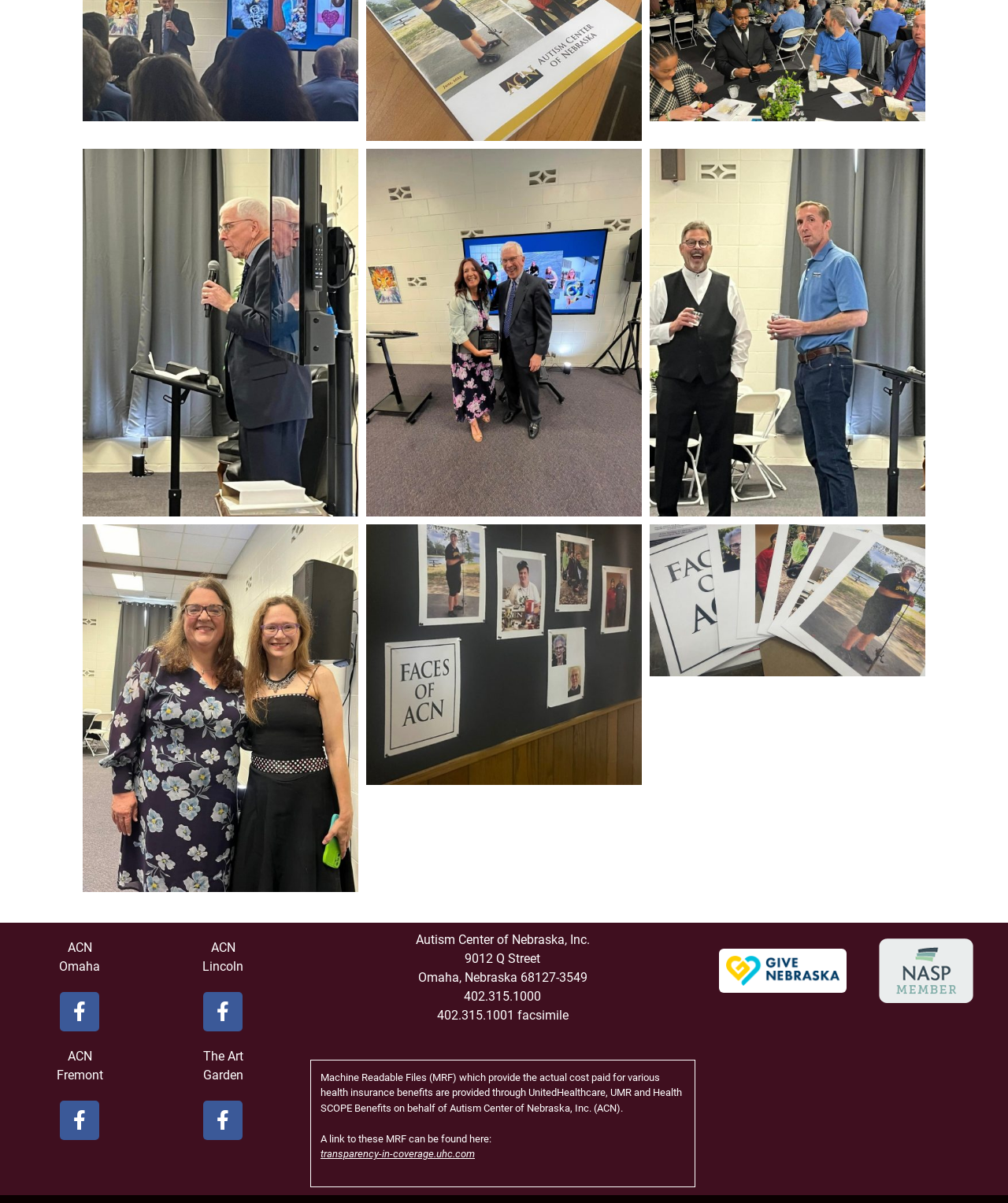Use a single word or phrase to answer the question: 
What is the address of the organization?

9012 Q Street, Omaha, Nebraska 68127-3549